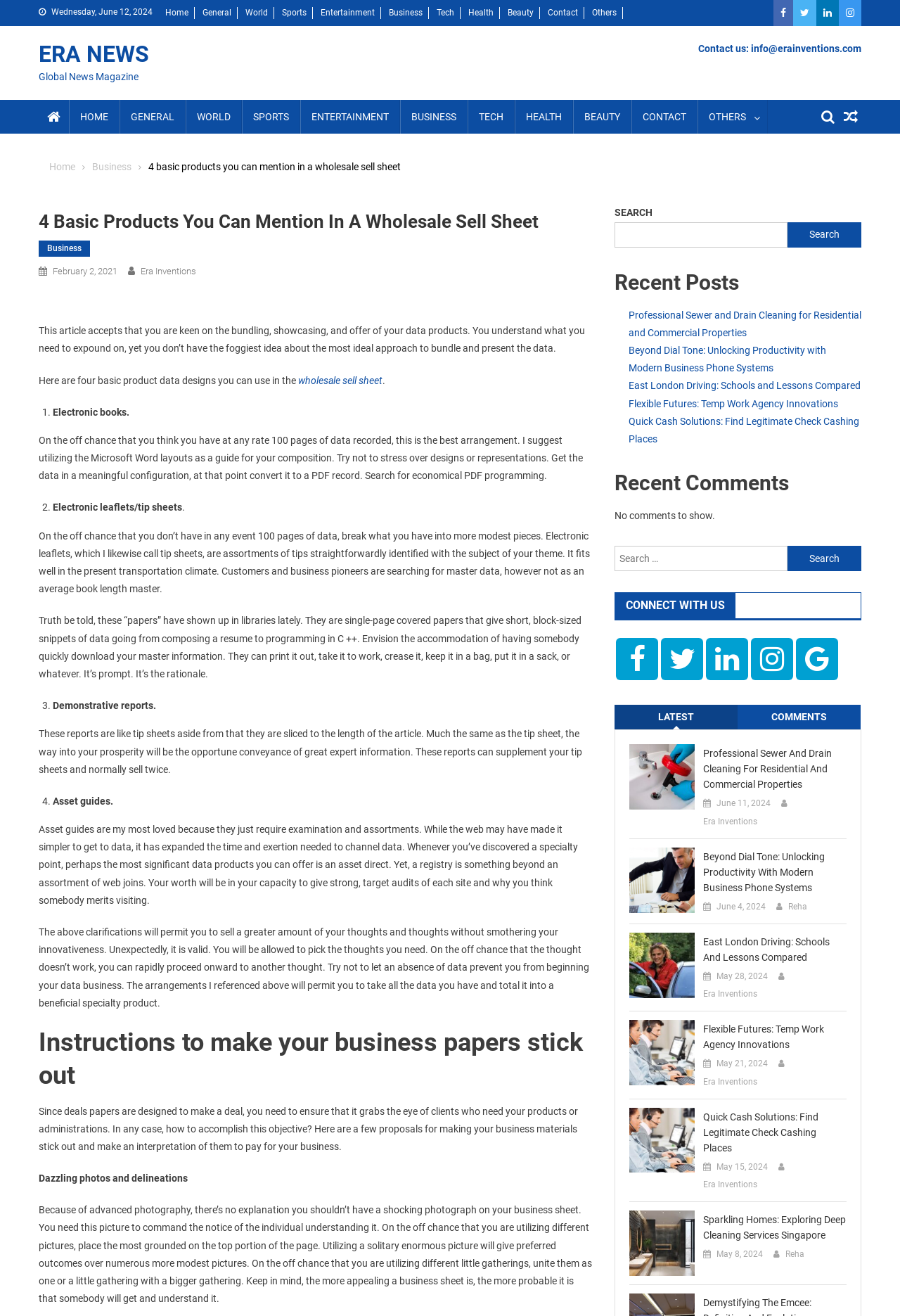Determine the bounding box of the UI element mentioned here: "General". The coordinates must be in the format [left, top, right, bottom] with values ranging from 0 to 1.

[0.133, 0.076, 0.206, 0.102]